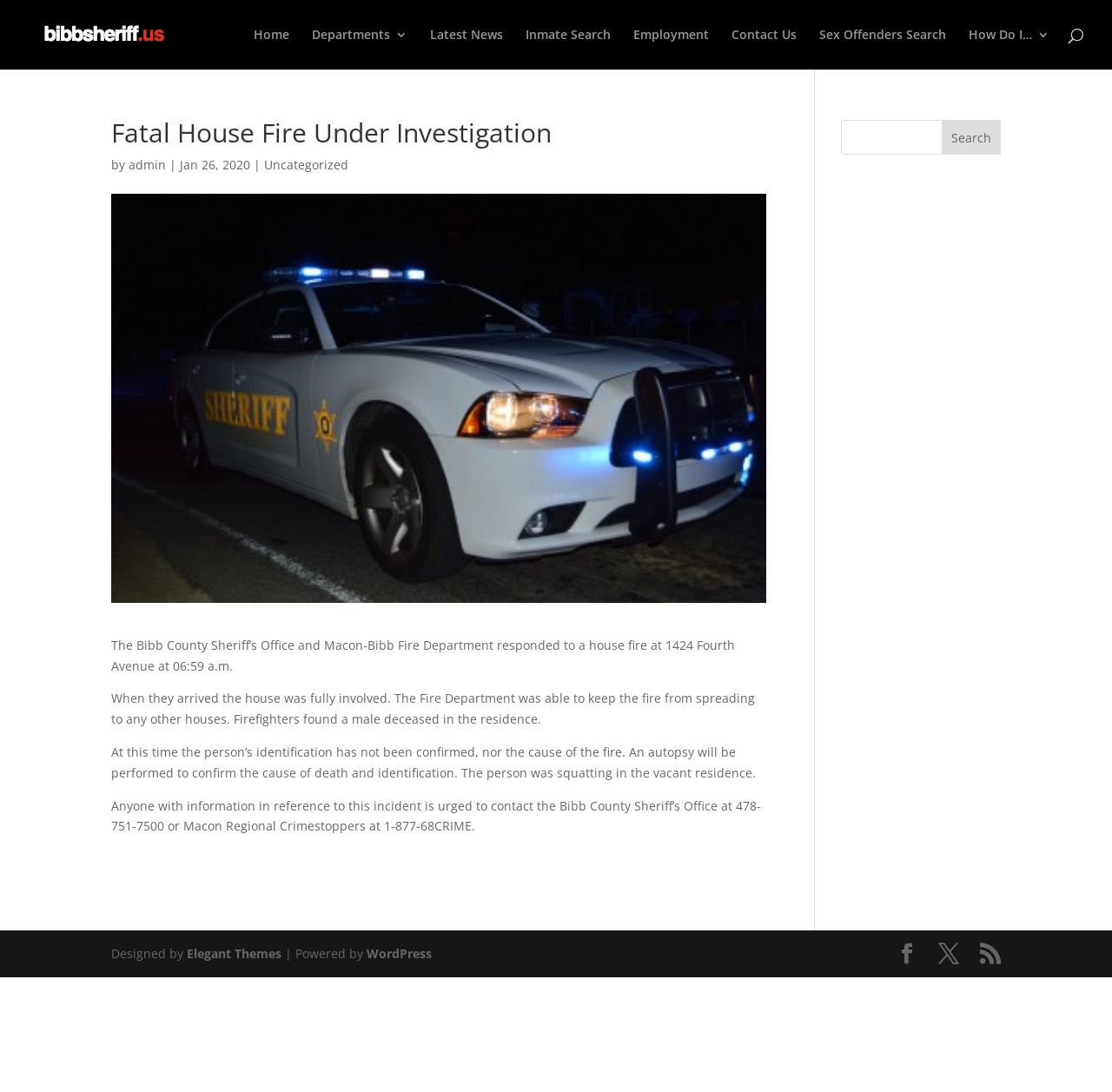Identify the bounding box coordinates of the clickable section necessary to follow the following instruction: "Click on 'Find Portrait Photographers Near Me'". The coordinates should be presented as four float numbers from 0 to 1, i.e., [left, top, right, bottom].

None